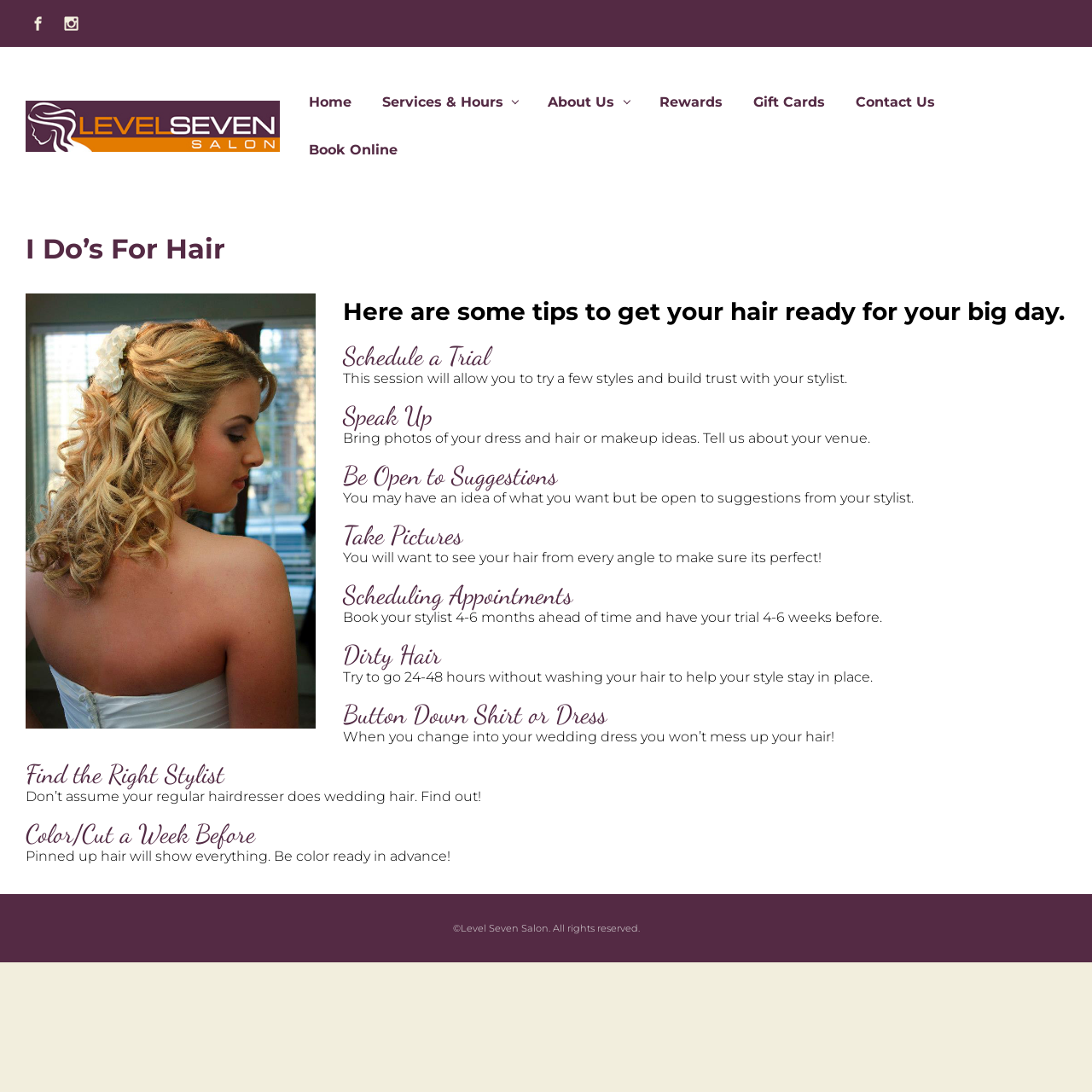How far in advance should you book your stylist?
Please provide a detailed and thorough answer to the question.

The text under the heading 'Scheduling Appointments' recommends booking your stylist 4-6 months ahead of time, which suggests that this is the recommended timeframe for scheduling appointments.